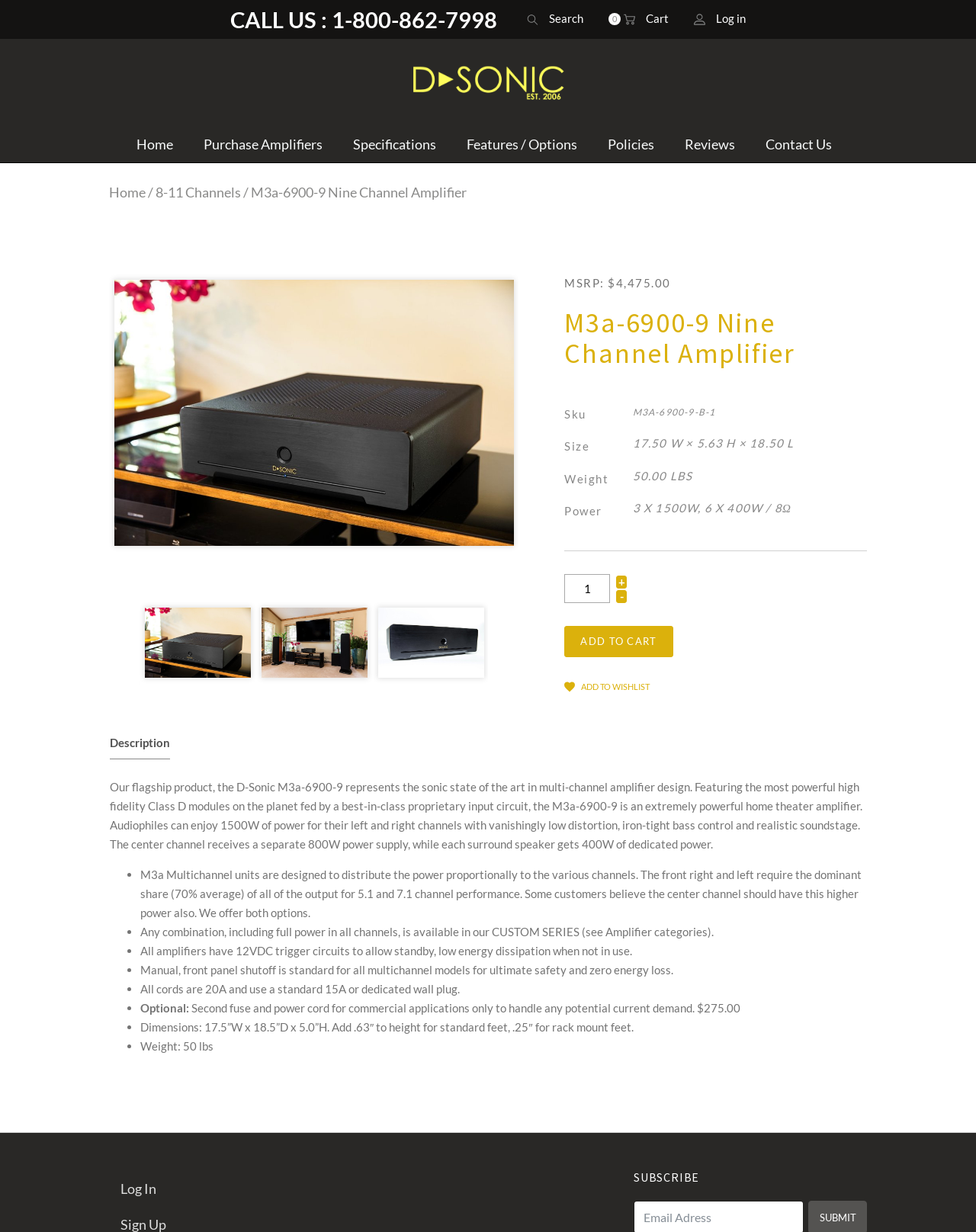Could you provide the bounding box coordinates for the portion of the screen to click to complete this instruction: "Log in to the account"?

[0.734, 0.009, 0.764, 0.02]